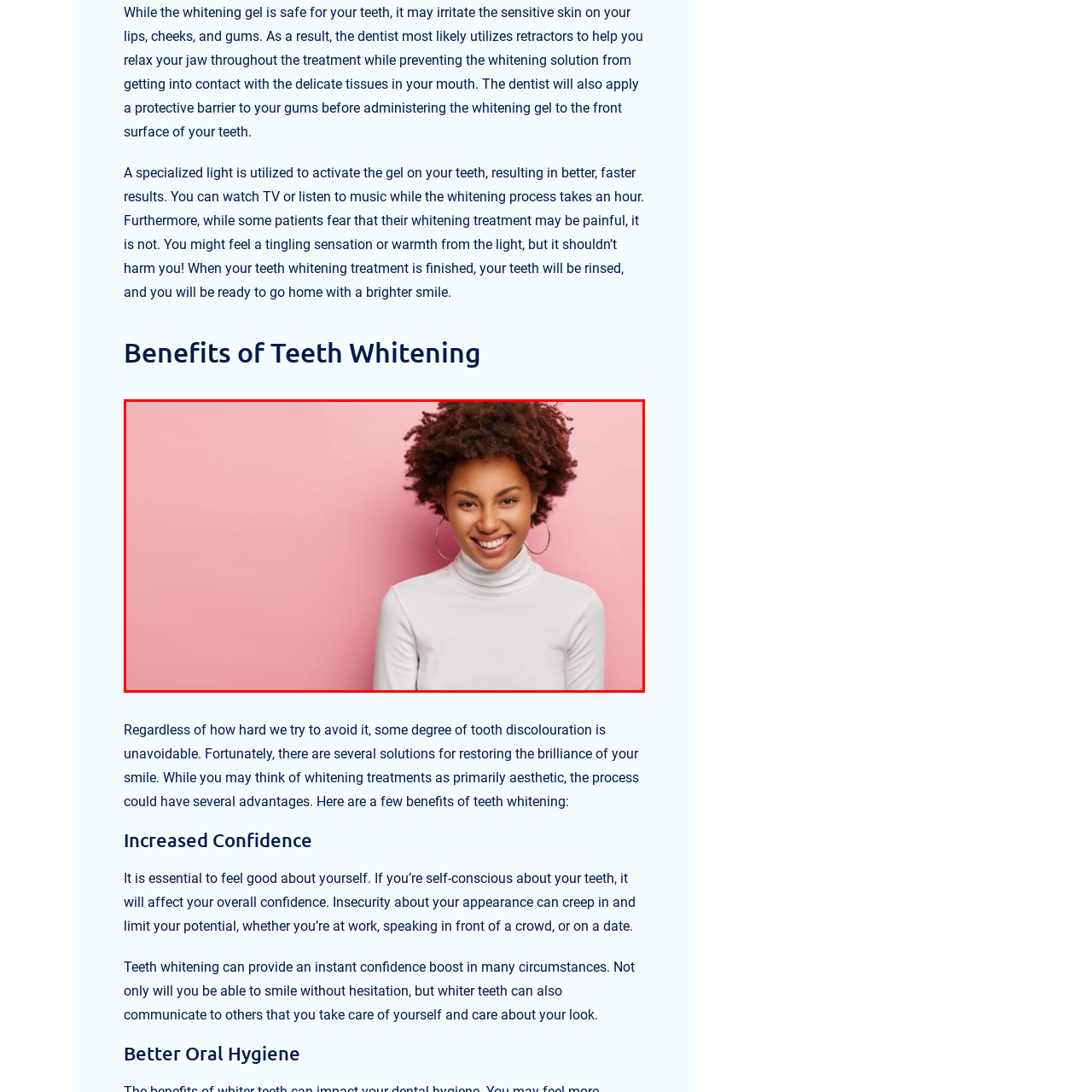Explain in detail what is happening in the image that is surrounded by the red box.

The image features a young woman with a radiant smile, confidently posing against a soft pink background. She has fluffy, curly hair styled in a natural look, and wears a stylish turtleneck sweater. Her smile exudes warmth and approachability, reflecting the positive impact of teeth whitening treatments, which are promoted in the surrounding content. The image accompanies important information about the benefits of teeth whitening, emphasizing improvements in confidence and overall appearance, making it easier for individuals to feel good about themselves and enhancing their social interactions.